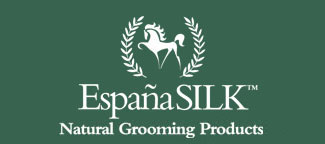What color is the background of the España SILK logo?
Please utilize the information in the image to give a detailed response to the question.

The elegant design of the logo combines a deep green background with the name 'España SILK' styled in a sophisticated font, highlighting its premium market positioning.